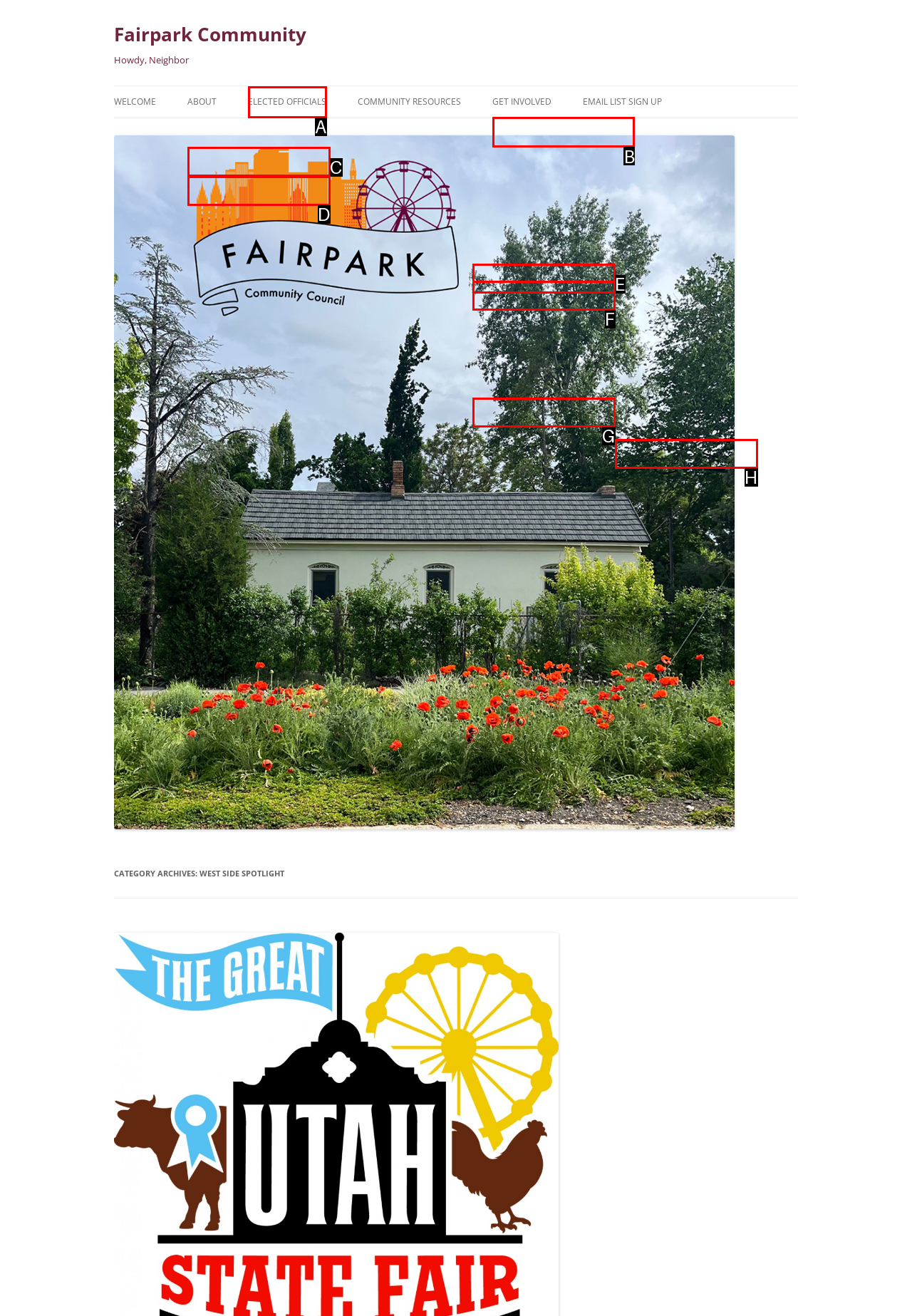Select the appropriate bounding box to fulfill the task: Explore the 'COMMUNITY EVENTS' page Respond with the corresponding letter from the choices provided.

B